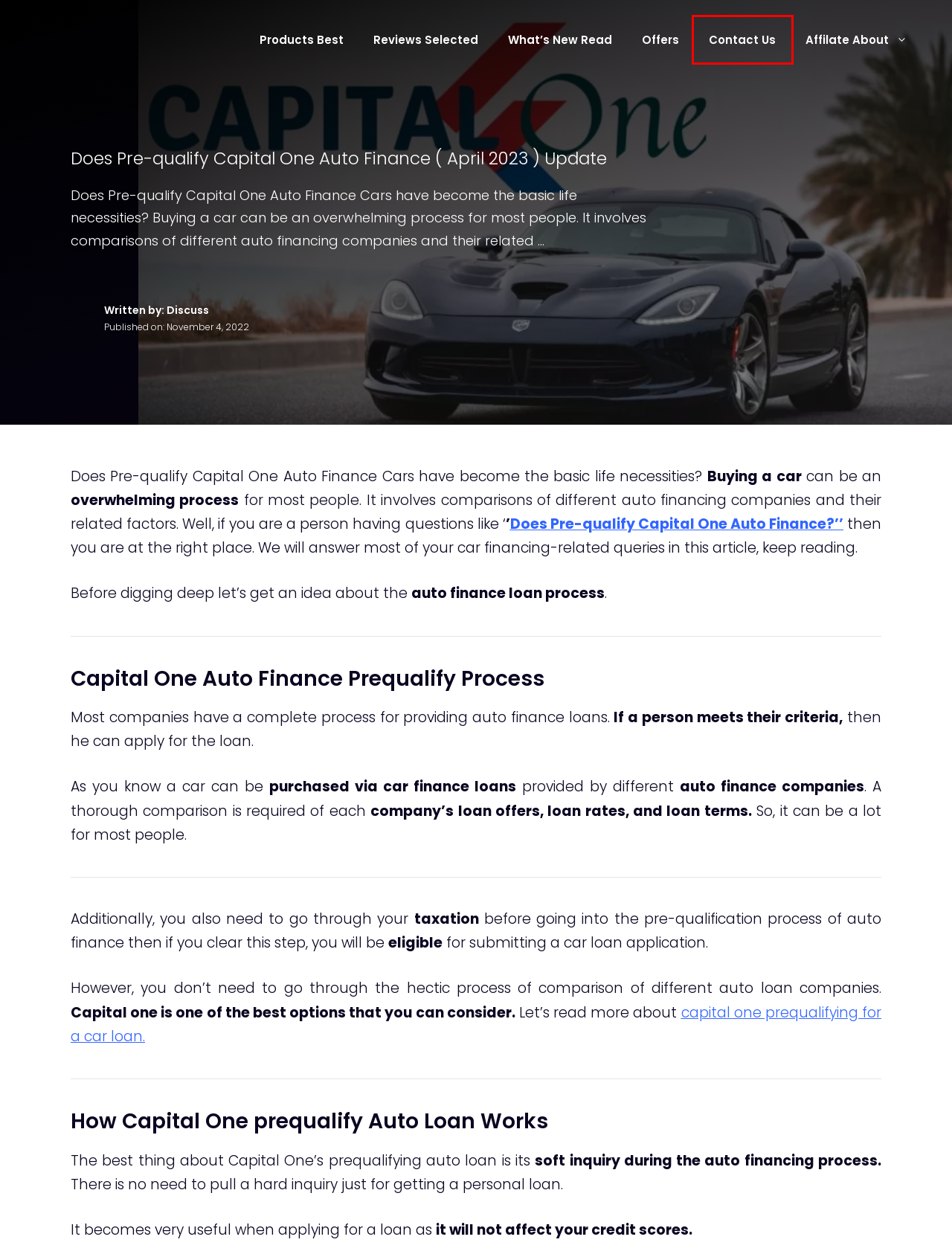Look at the given screenshot of a webpage with a red rectangle bounding box around a UI element. Pick the description that best matches the new webpage after clicking the element highlighted. The descriptions are:
A. Products Best Archives | Reviews Discuss
B. Reviews Discuss |
C. Pre-Qualified vs. Pre-Approved Auto Financing | Capital One Auto Navigator
D. Contact Us
E. Reviews Selected Archives | Reviews Discuss
F. What's New Read Archives | Reviews Discuss
G. offers | Reviews Discuss
H. Affilate About Archives | Reviews Discuss

D